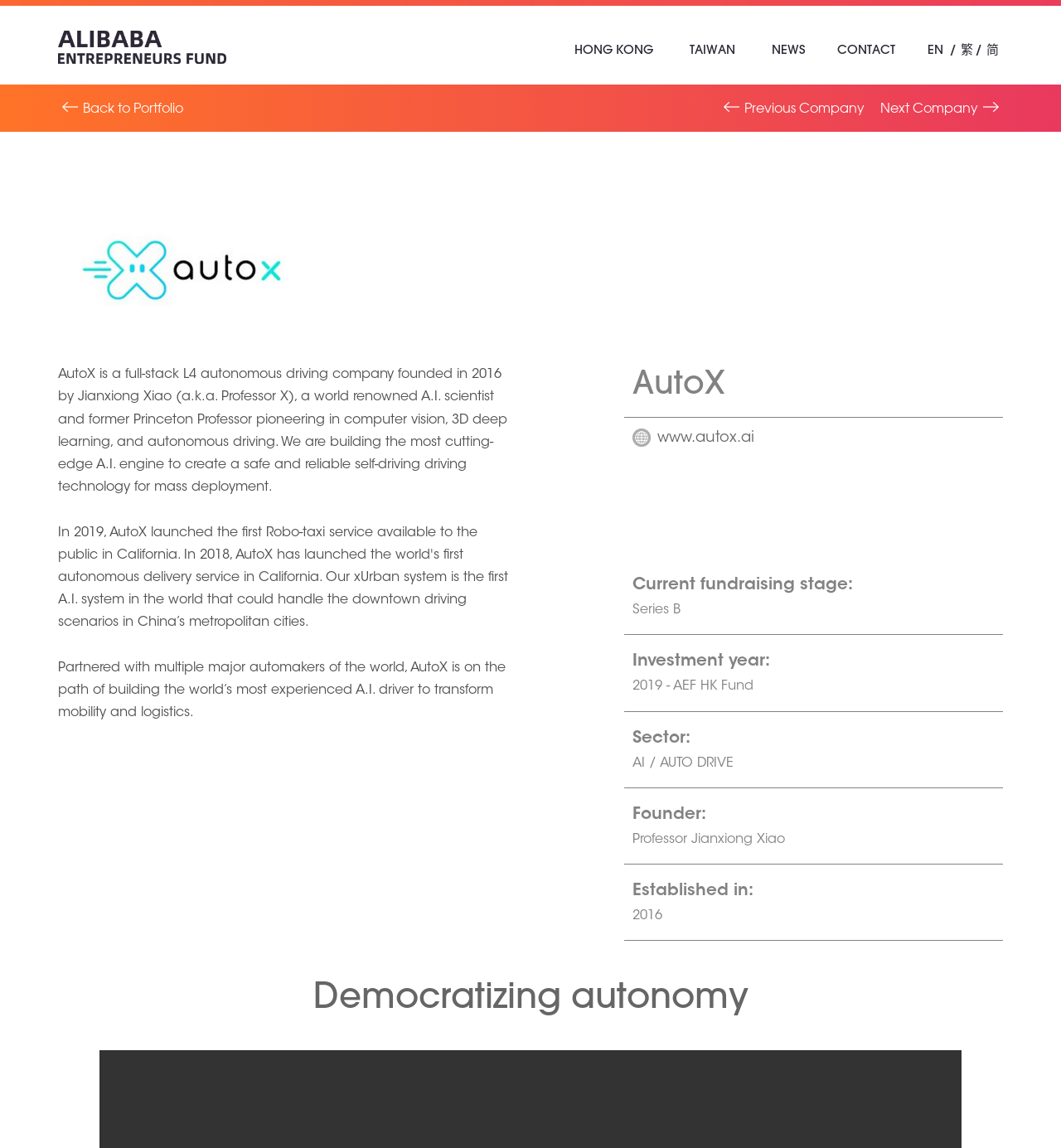Please locate the bounding box coordinates of the element's region that needs to be clicked to follow the instruction: "Contact AutoX". The bounding box coordinates should be provided as four float numbers between 0 and 1, i.e., [left, top, right, bottom].

[0.789, 0.036, 0.844, 0.05]